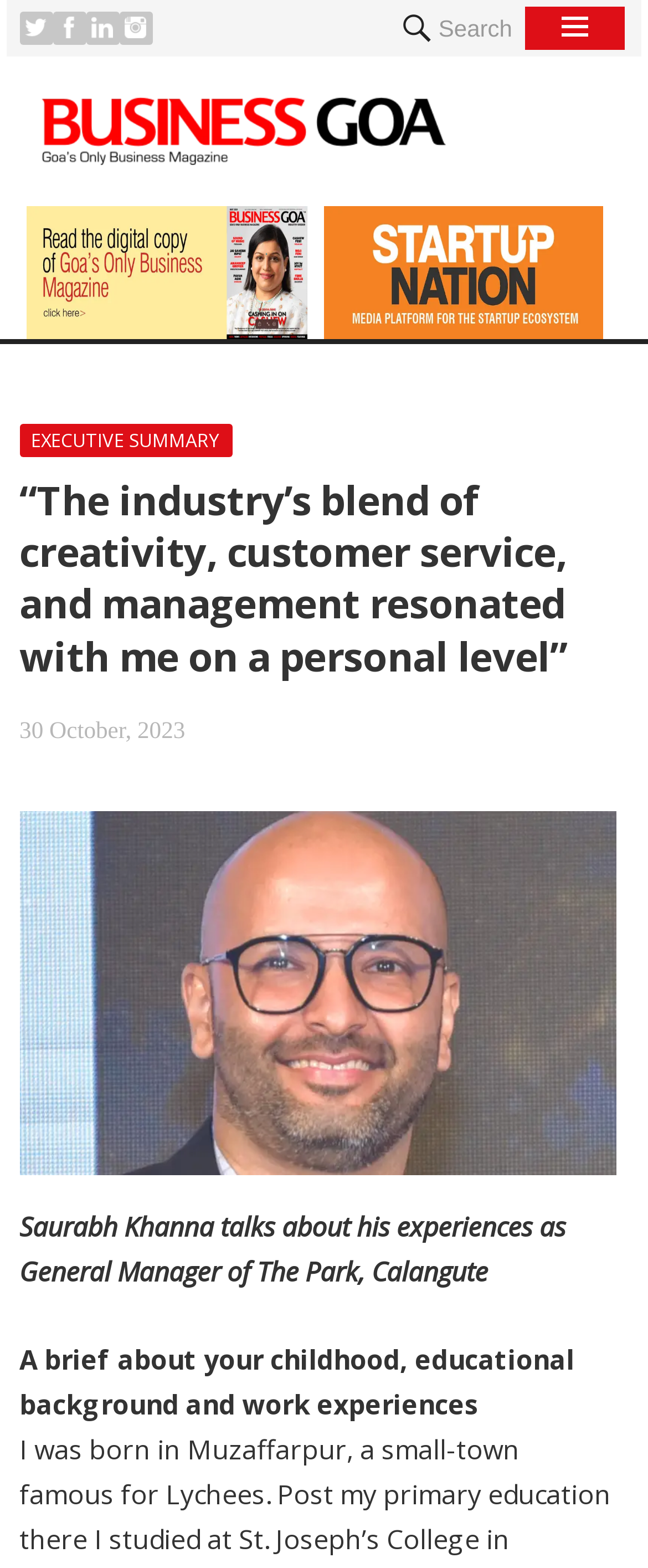Predict the bounding box of the UI element that fits this description: "EXECUTIVE SUMMARY".

[0.03, 0.27, 0.358, 0.292]